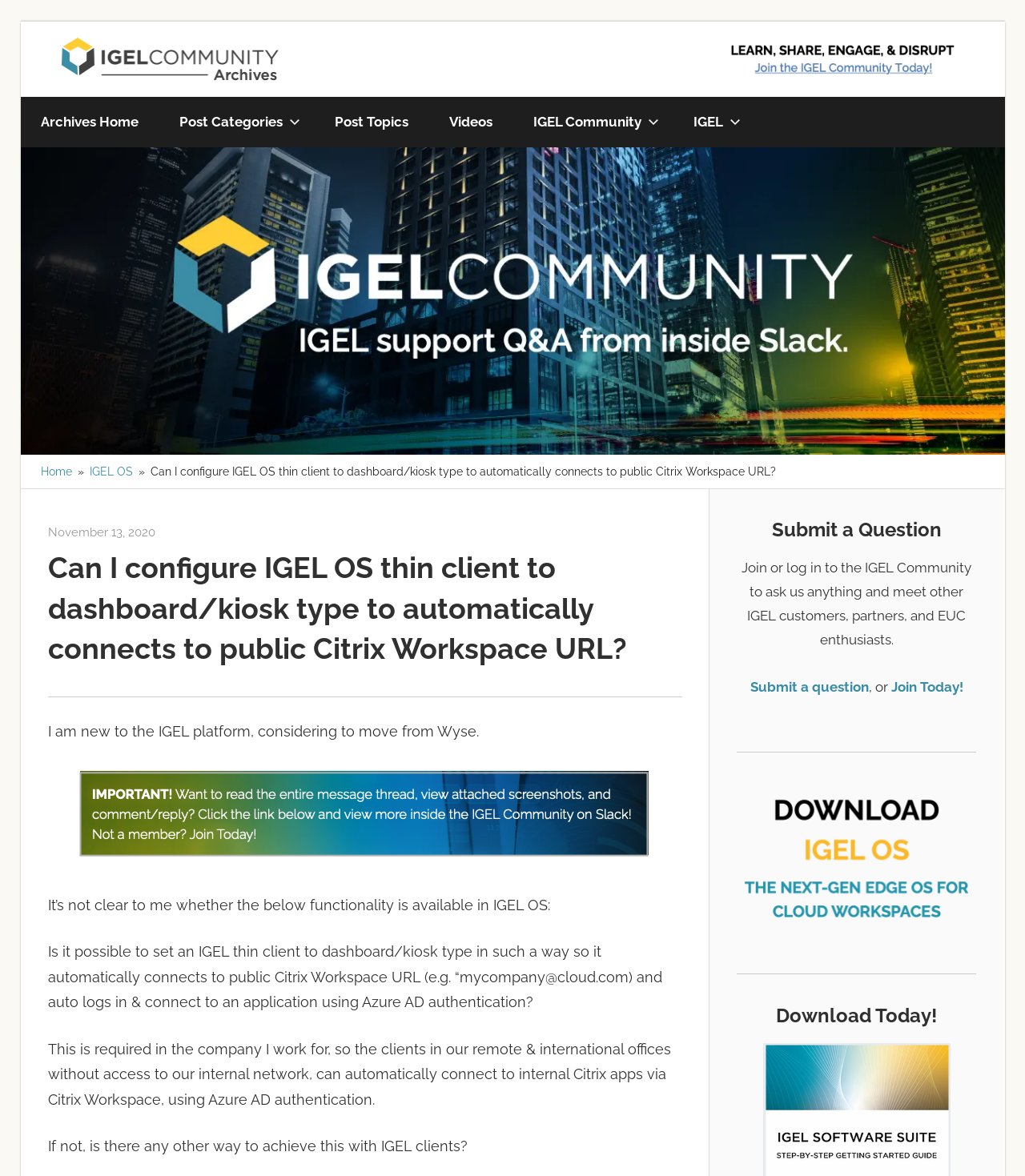Identify the bounding box coordinates for the UI element that matches this description: "parent_node: IGEL Community Archives".

[0.06, 0.029, 0.289, 0.043]